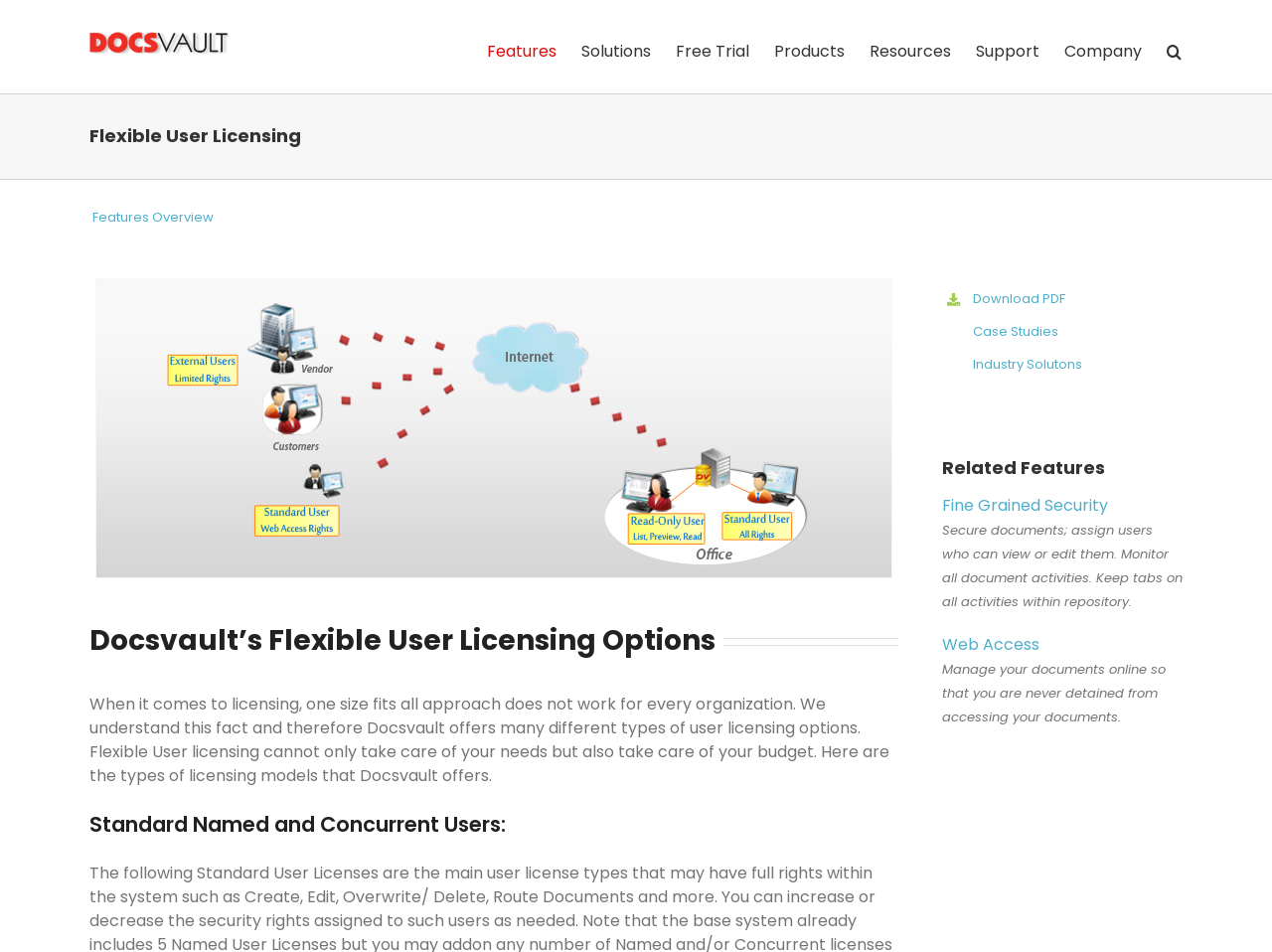Provide a thorough description of the webpage you see.

The webpage is about Docsvault's flexible user licensing options for document management software. At the top left, there is a logo of Docsvault, which is an image linked to the document management software. Next to the logo, there is a main menu navigation bar with links to various sections such as Features, Solutions, Free Trial, Products, Resources, Support, Company, and Search.

Below the navigation bar, there is a heading that reads "Flexible User Licensing" followed by a link to "Features Overview". On the right side of the heading, there is an image related to user licensing. 

The main content of the page starts with a heading "Docsvault’s Flexible User Licensing Options" followed by a paragraph of text explaining the importance of flexible user licensing for organizations. The text explains that Docsvault offers different types of user licensing options to cater to various needs and budgets.

Below the paragraph, there is a heading "Standard Named and Concurrent Users:" followed by a series of layout tables with links to "Download PDF", "Case Studies", and "Industry Solutions". 

Further down, there is a heading "Related Features" with links to "Fine Grained Security" and "Web Access". Each of these links is accompanied by a brief description of the feature. The page provides a detailed overview of Docsvault's flexible user licensing options and related features for document management software.